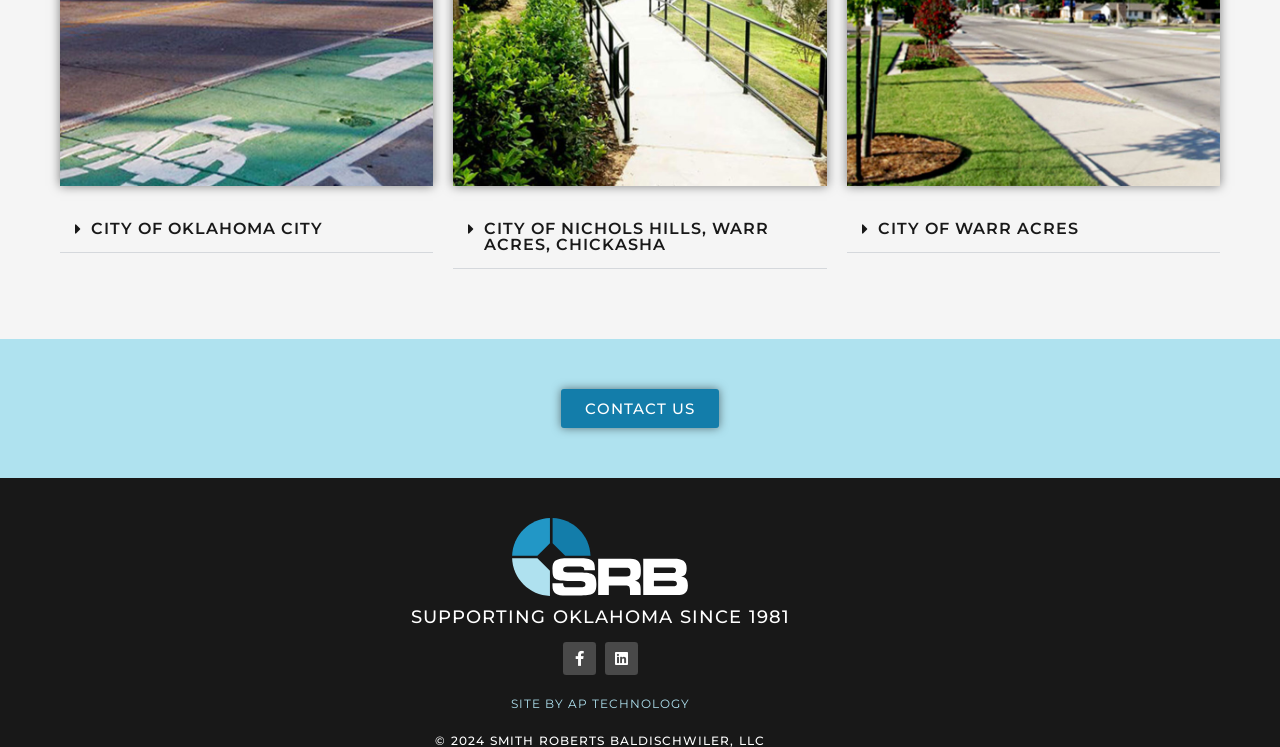Please identify the bounding box coordinates of the element I need to click to follow this instruction: "Click the Facebook-f link".

[0.439, 0.859, 0.465, 0.903]